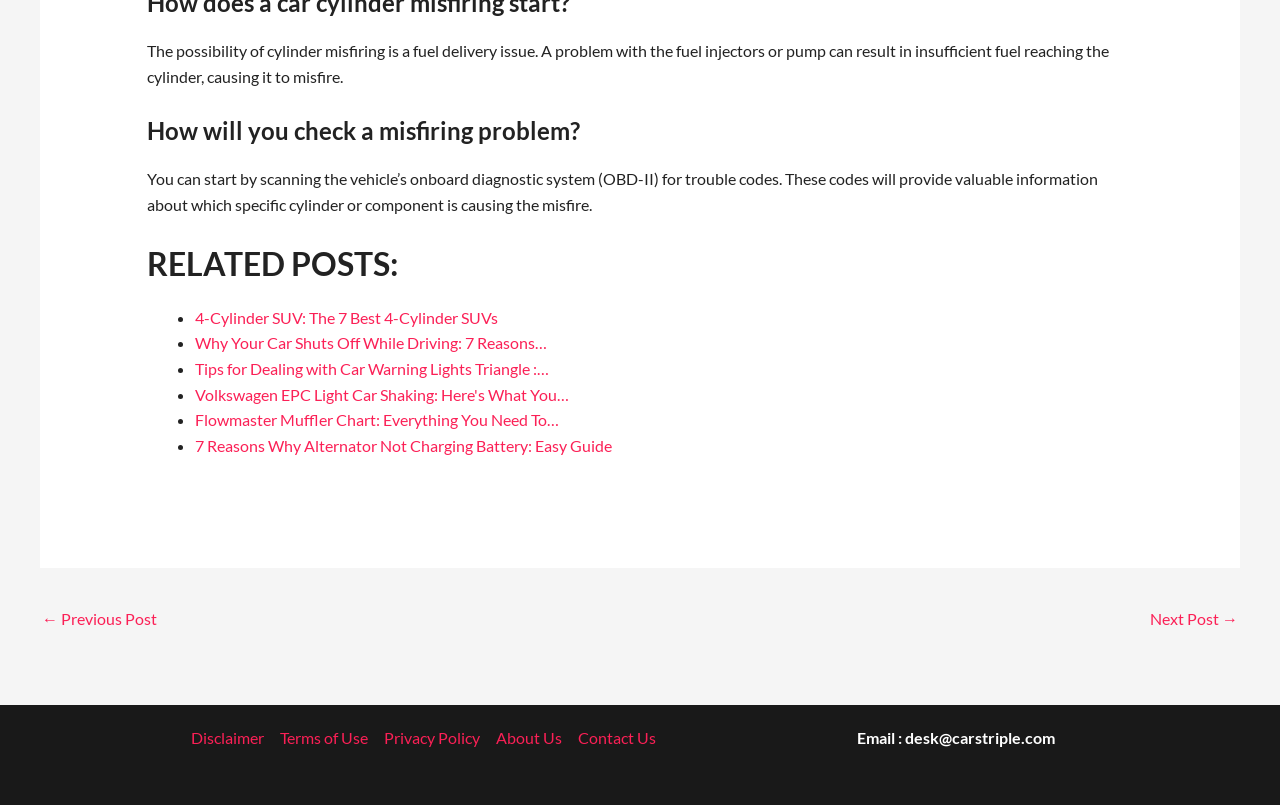Please provide a comprehensive response to the question below by analyzing the image: 
How can you check a misfiring problem?

The webpage suggests that you can start by scanning the vehicle's onboard diagnostic system (OBD-II) for trouble codes, which will provide valuable information about which specific cylinder or component is causing the misfire.